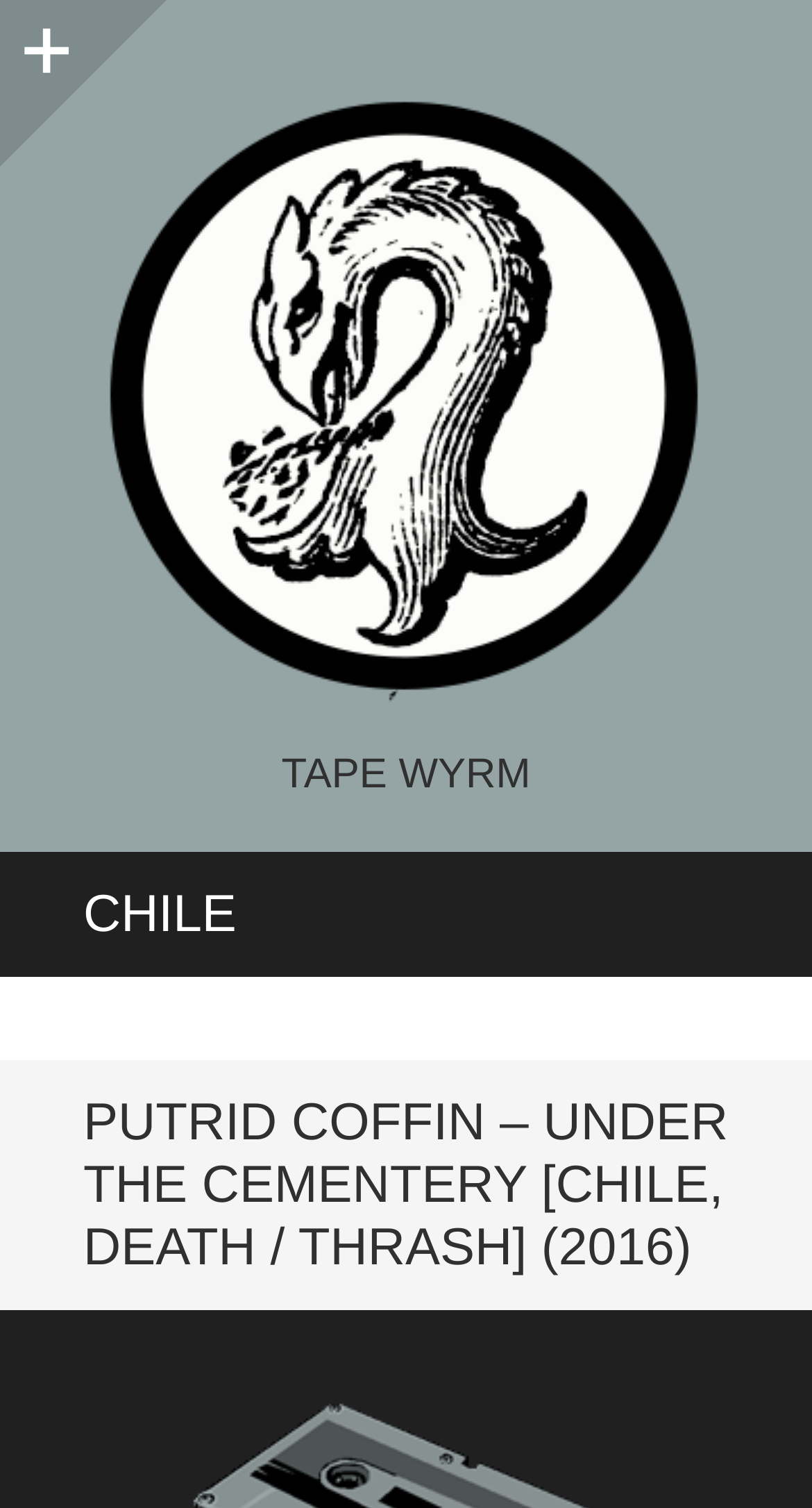What is the genre of the album?
Kindly give a detailed and elaborate answer to the question.

The genre of the album can be found in the heading element 'PUTRID COFFIN – UNDER THE CEMENTERY [CHILE, DEATH / THRASH] (2016)' which suggests that the genre of the album is Death / Thrash.